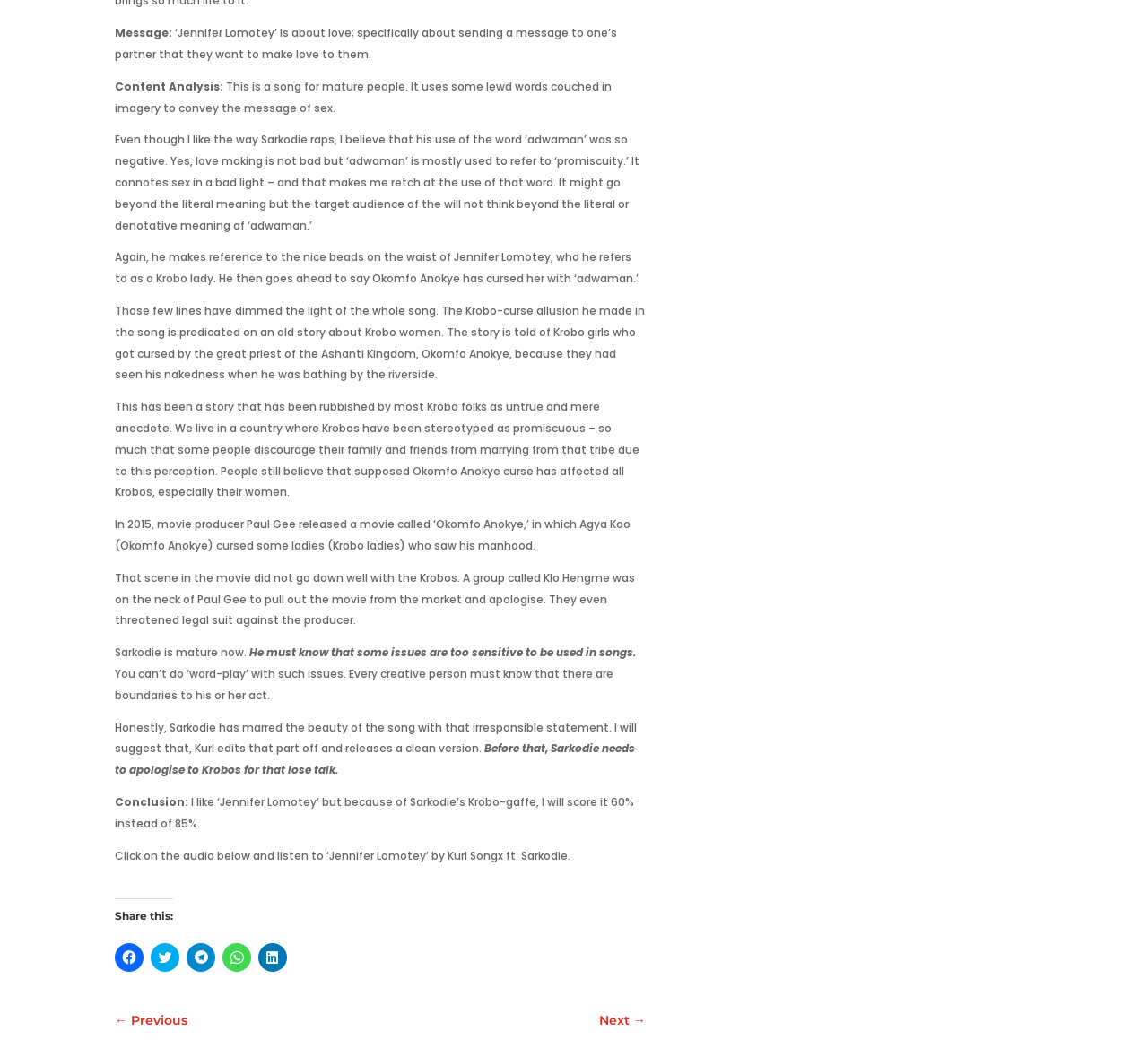Provide your answer in one word or a succinct phrase for the question: 
What is the author's opinion of the song 'Jennifer Lomotey'?

It's good but flawed